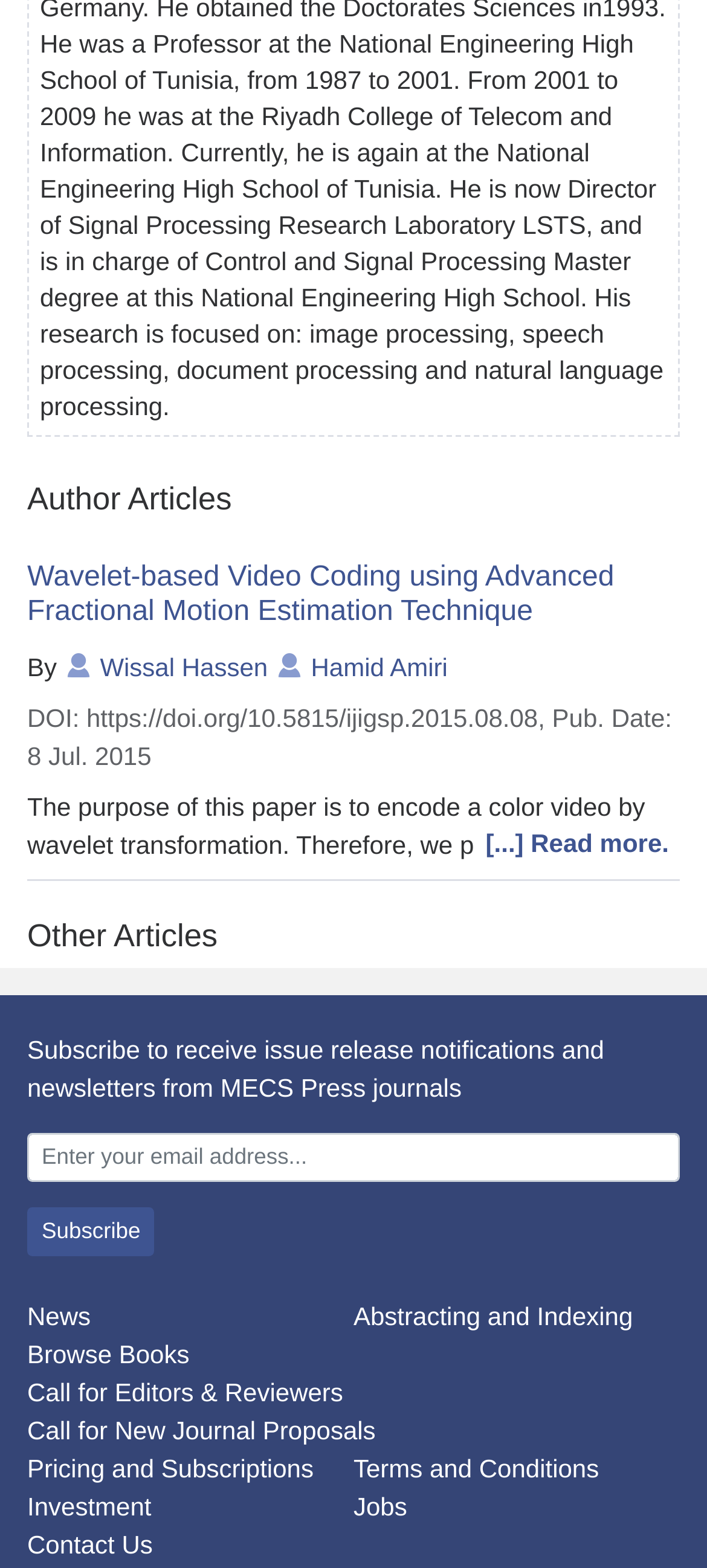What is the purpose of the article?
Using the information from the image, give a concise answer in one word or a short phrase.

To encode a color video by wavelet transformation